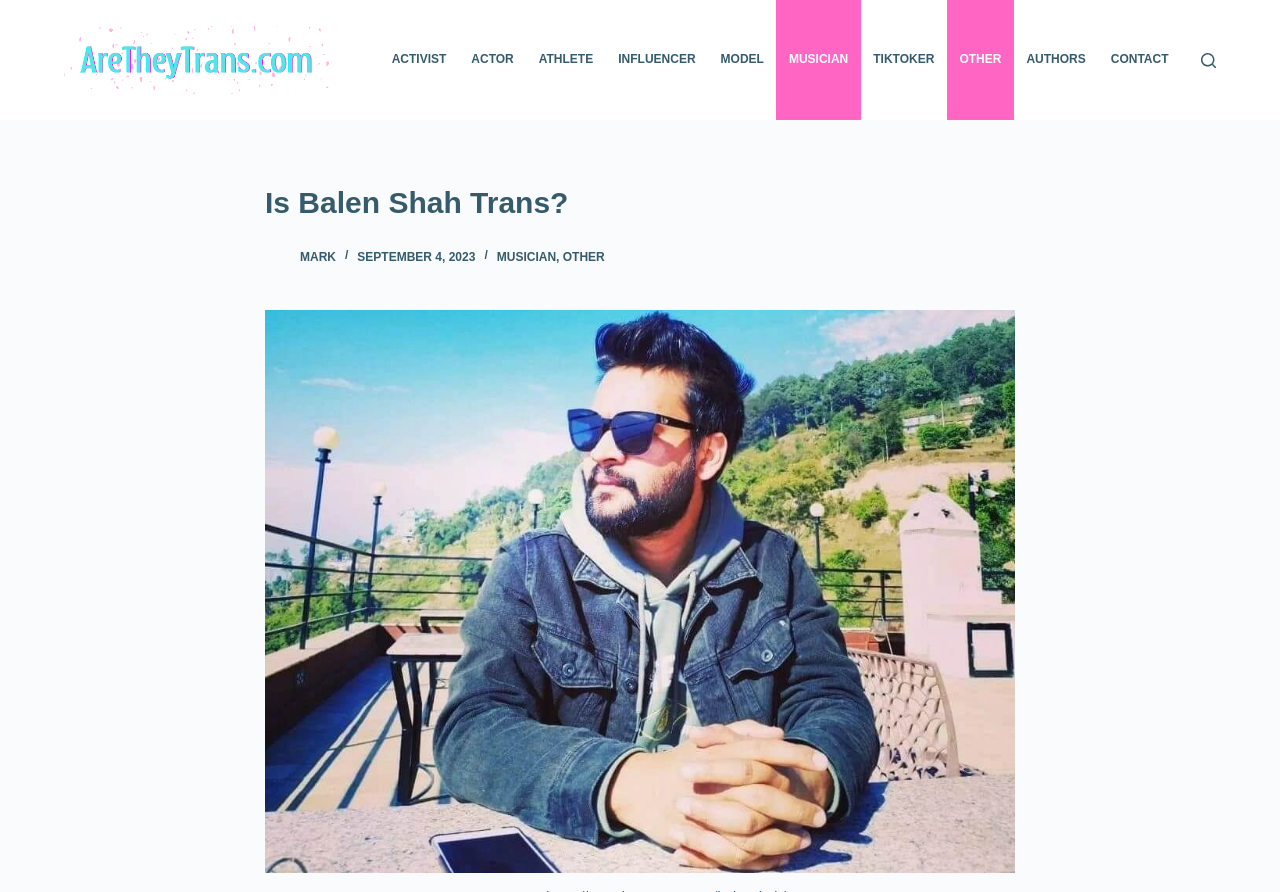Mark the bounding box of the element that matches the following description: "Other".

[0.74, 0.0, 0.792, 0.135]